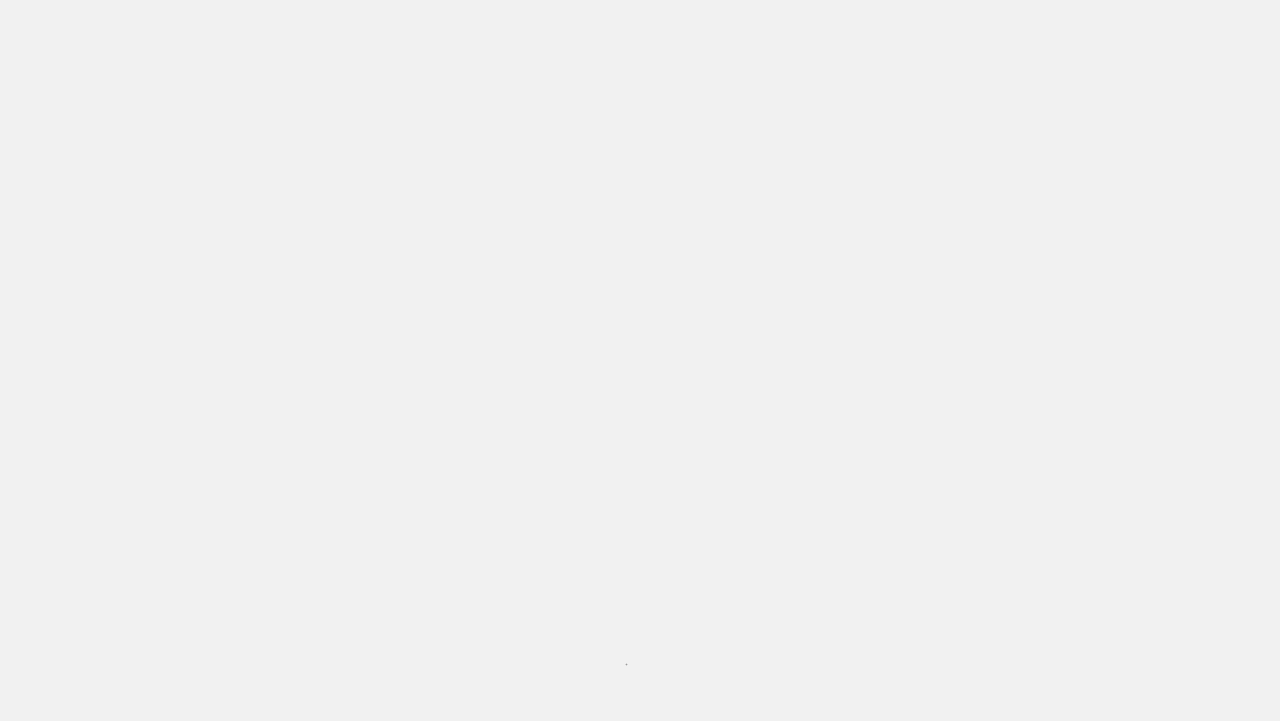Locate the bounding box coordinates of the clickable area needed to fulfill the instruction: "Check the Marina Guide".

[0.282, 0.661, 0.485, 0.727]